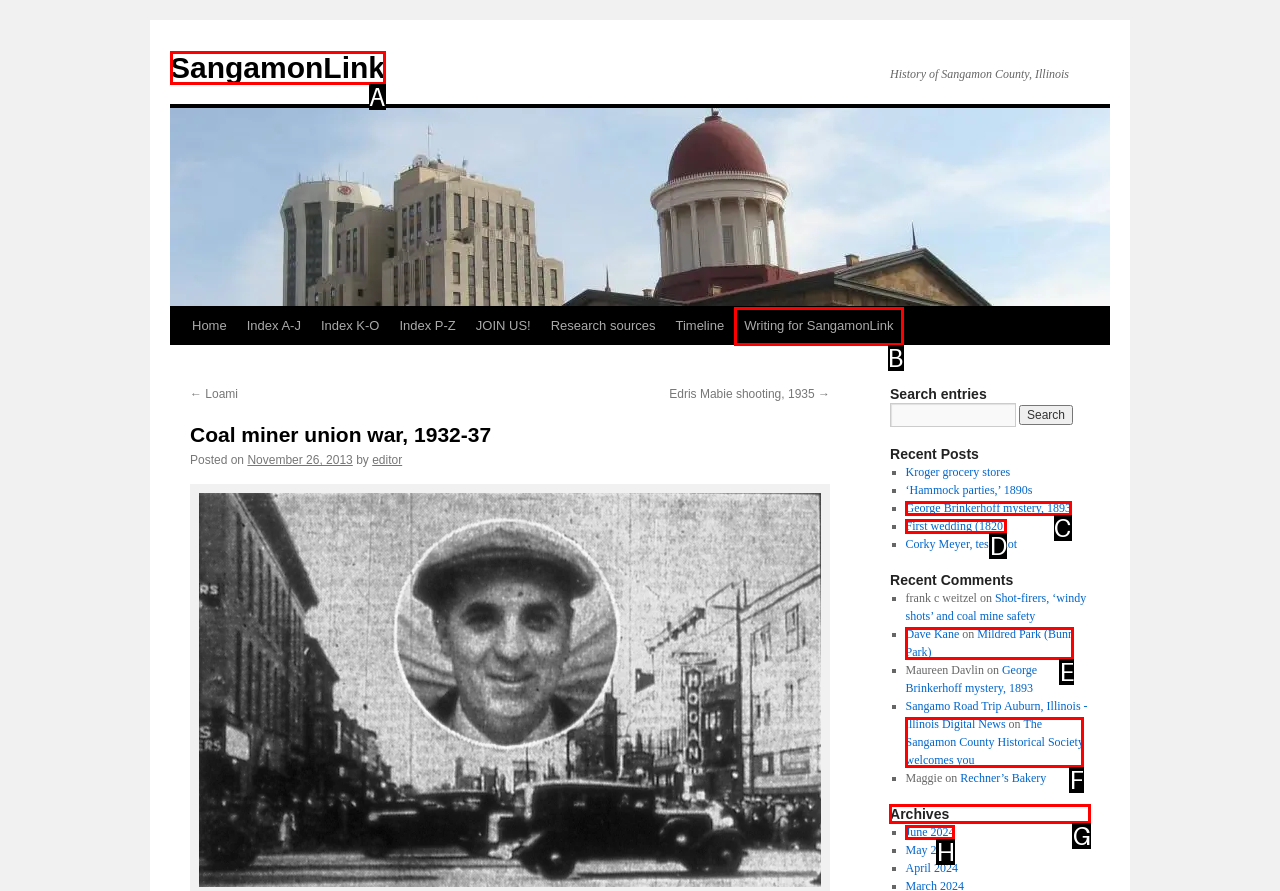Choose the HTML element that should be clicked to achieve this task: View the post
Respond with the letter of the correct choice.

None